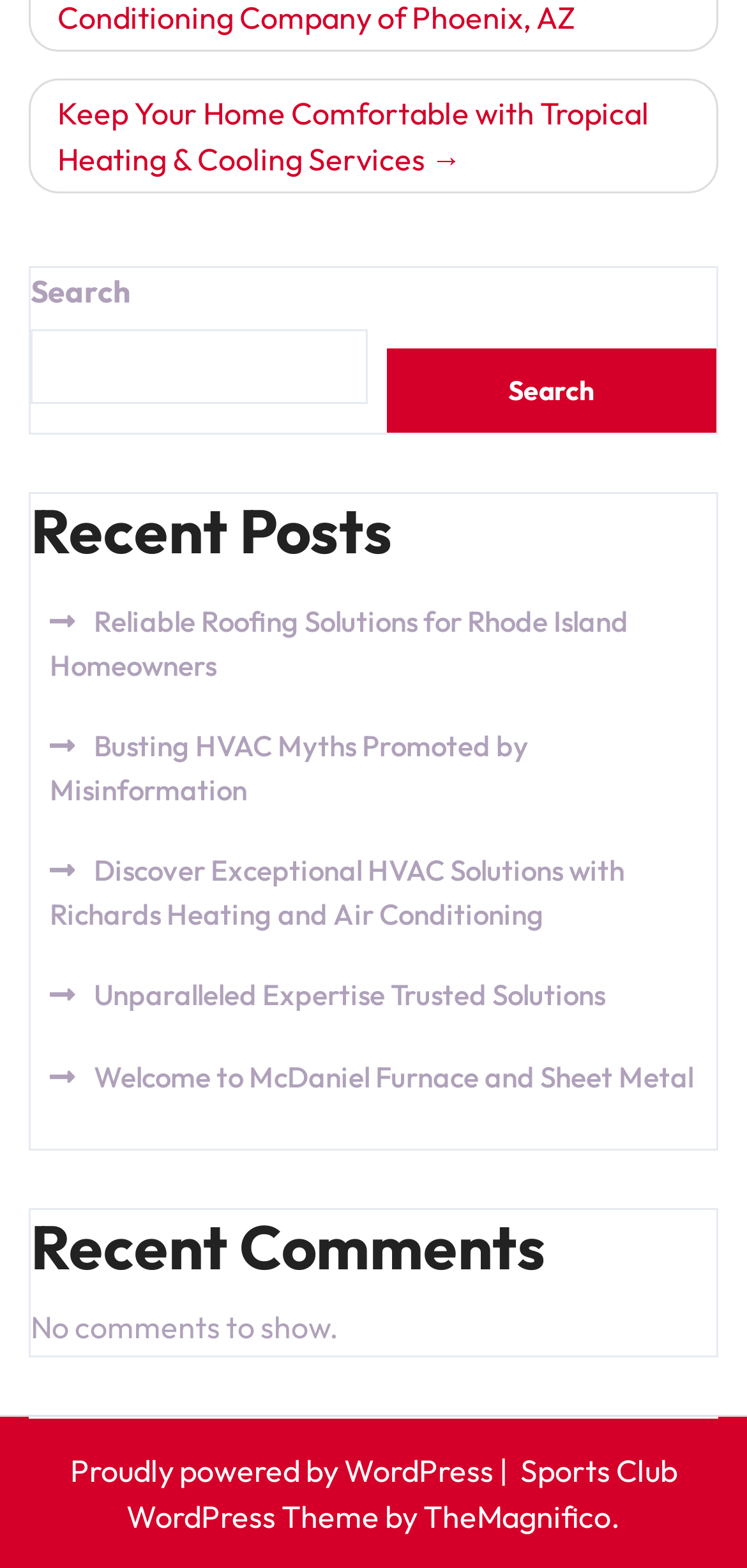Using the provided description: "Proudly powered by WordPress", find the bounding box coordinates of the corresponding UI element. The output should be four float numbers between 0 and 1, in the format [left, top, right, bottom].

[0.094, 0.925, 0.668, 0.949]